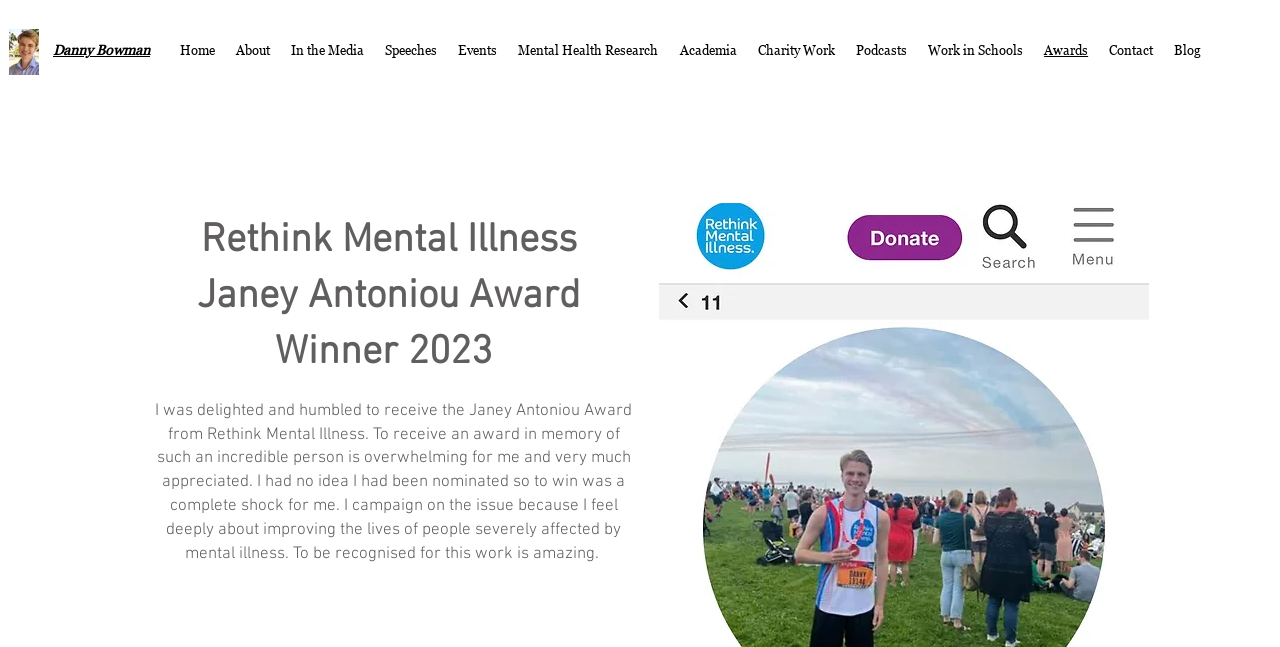Answer briefly with one word or phrase:
What is the name of the award mentioned on the webpage?

Janey Antoniou Award